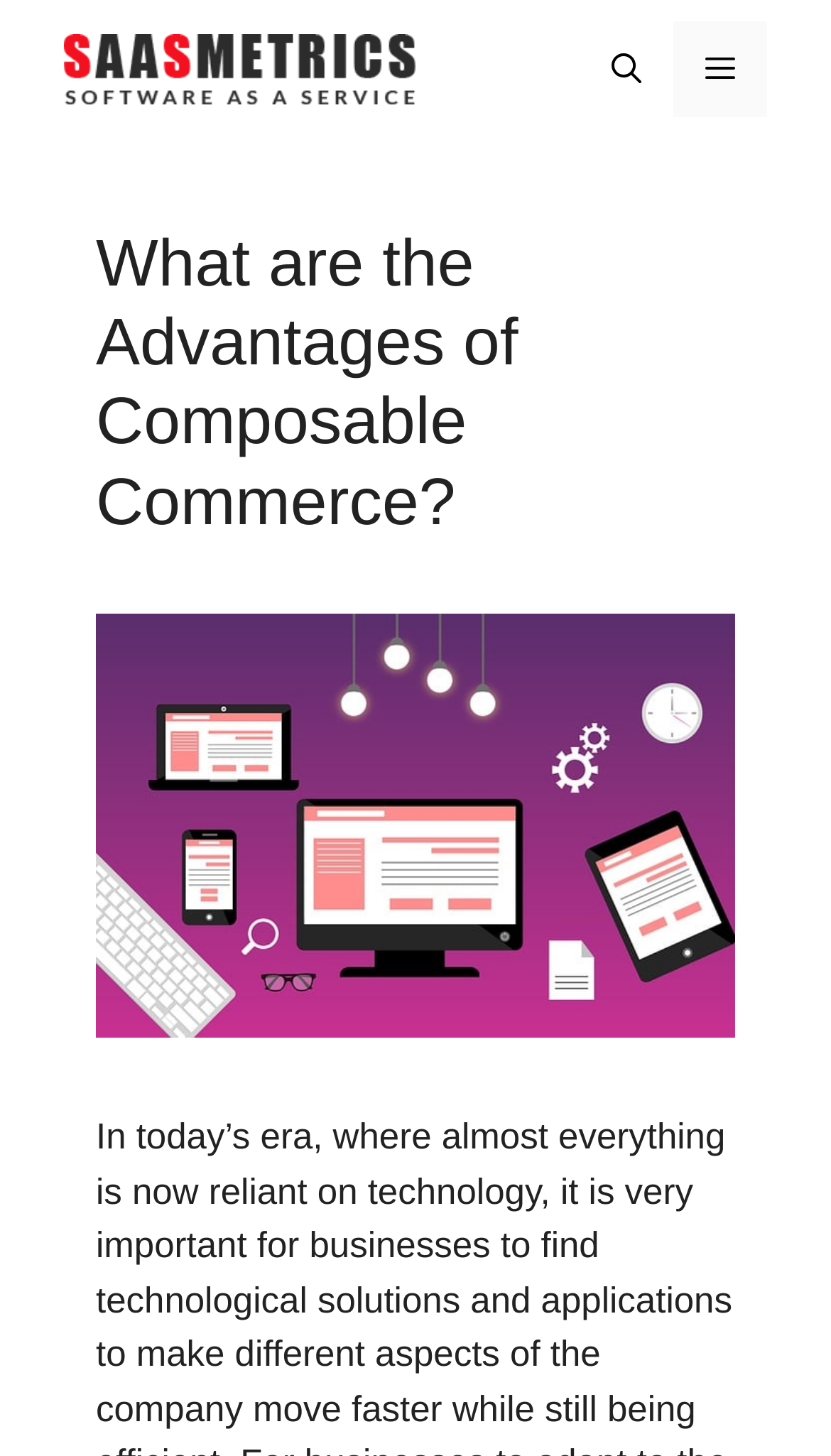From the element description: "Menu", extract the bounding box coordinates of the UI element. The coordinates should be expressed as four float numbers between 0 and 1, in the order [left, top, right, bottom].

[0.81, 0.015, 0.923, 0.08]